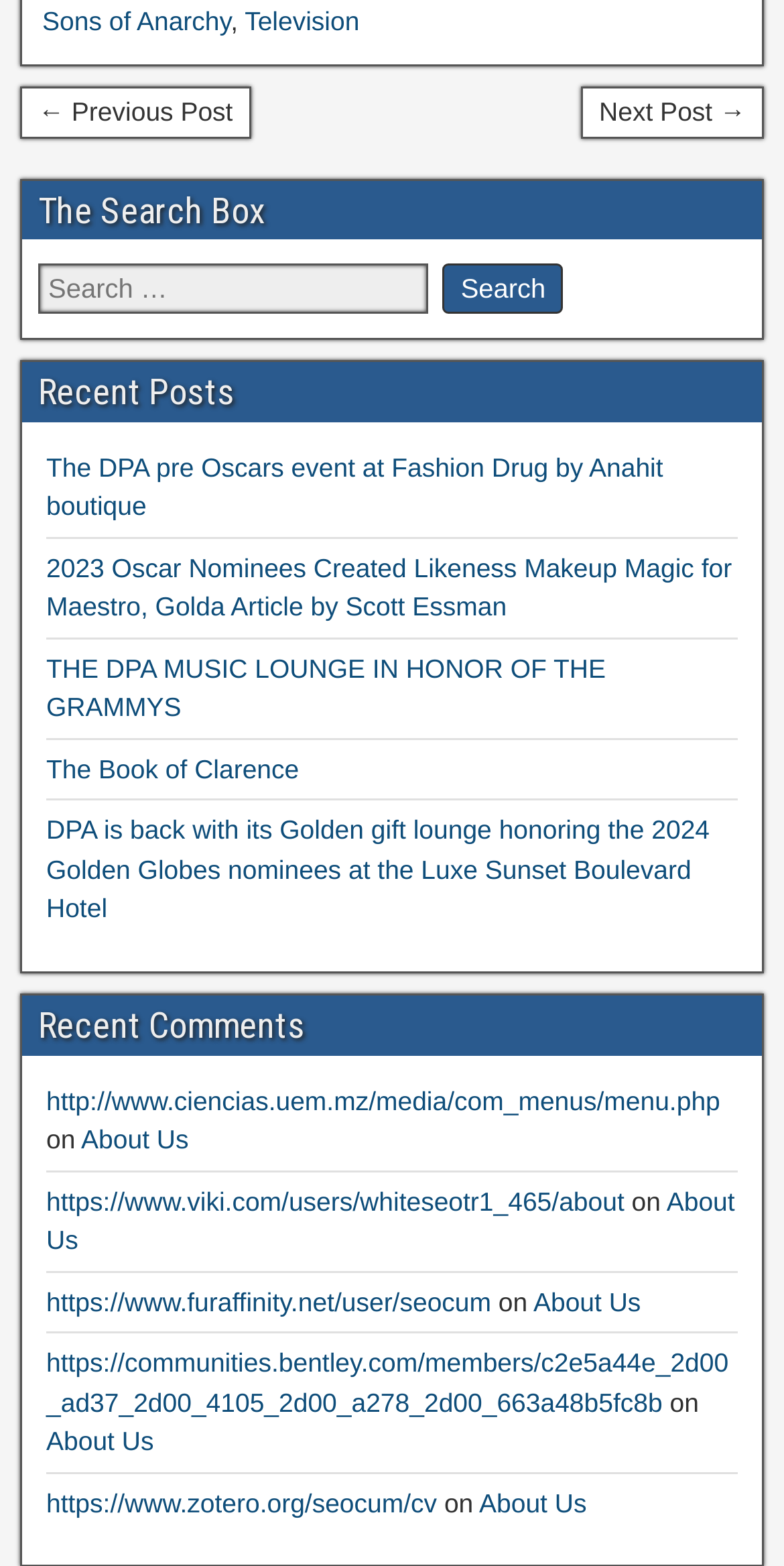Extract the bounding box coordinates of the UI element described: "The Book of Clarence". Provide the coordinates in the format [left, top, right, bottom] with values ranging from 0 to 1.

[0.059, 0.481, 0.381, 0.501]